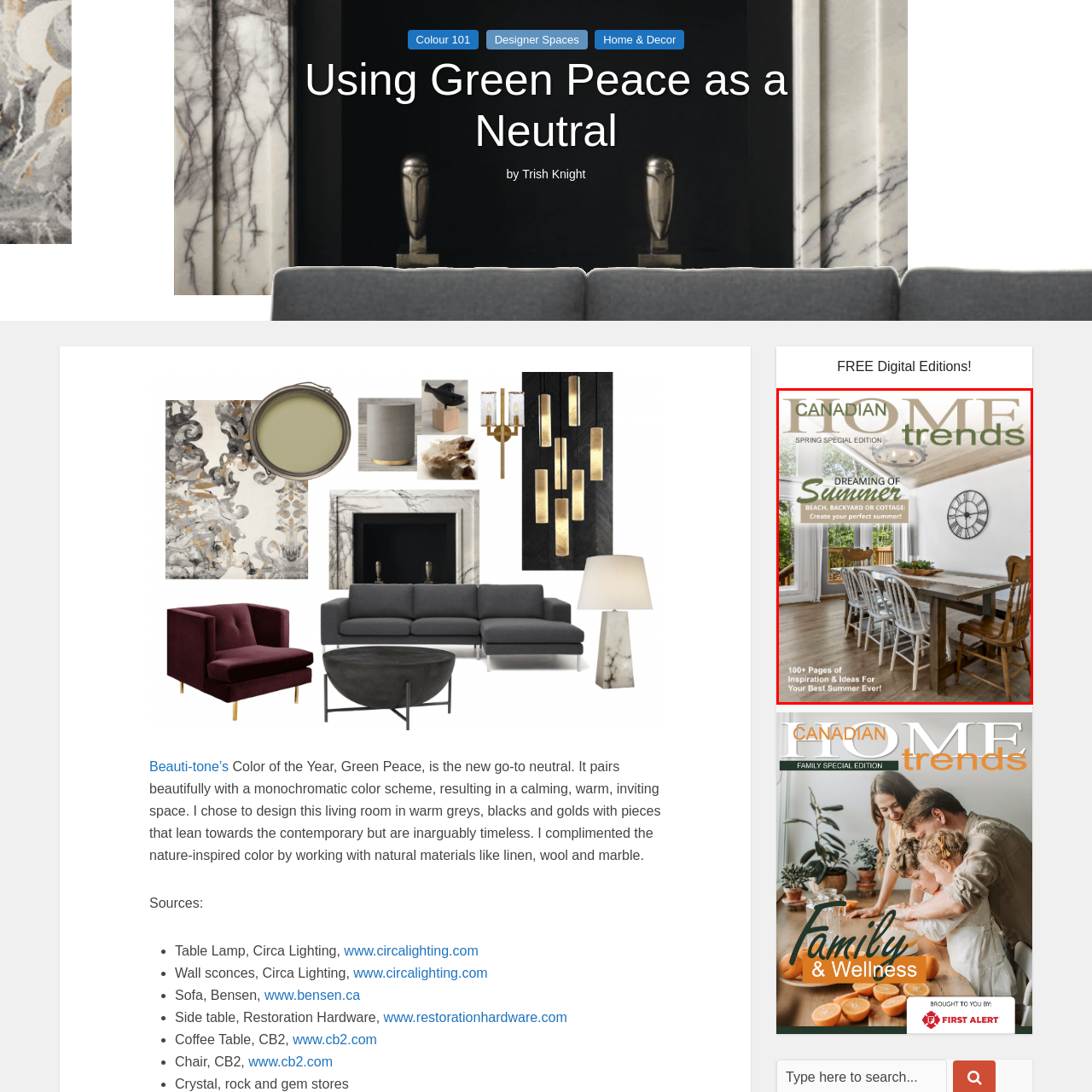What type of table is featured in the design?  
Pay attention to the image within the red frame and give a detailed answer based on your observations from the image.

The design includes a rustic wooden dining table surrounded by elegant white chairs, which creates a warm and inviting atmosphere that perfectly encapsulates the summer spirit.